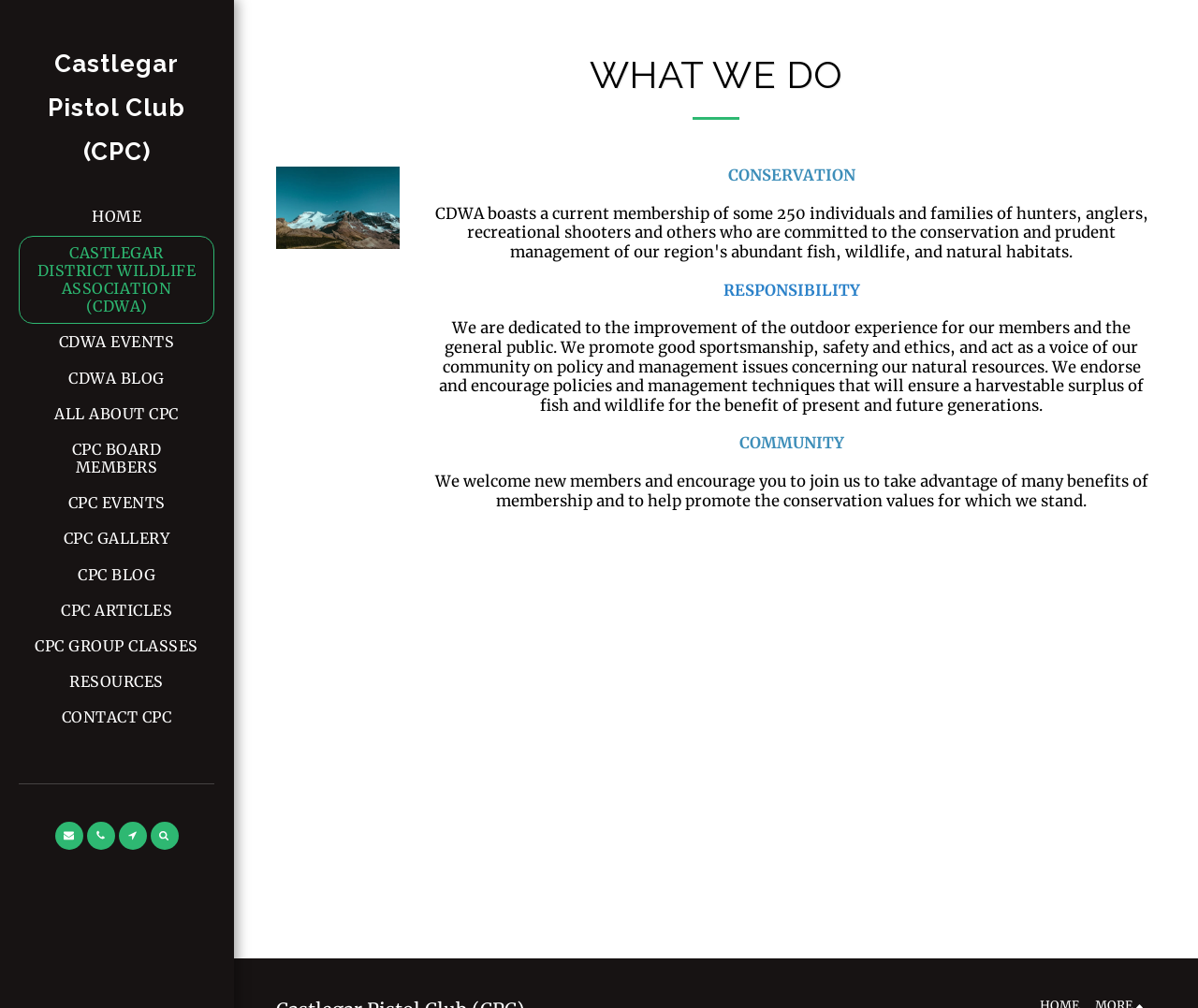Give the bounding box coordinates for this UI element: "Castlegar District WIldlife Association (CDWA)". The coordinates should be four float numbers between 0 and 1, arranged as [left, top, right, bottom].

[0.016, 0.234, 0.179, 0.322]